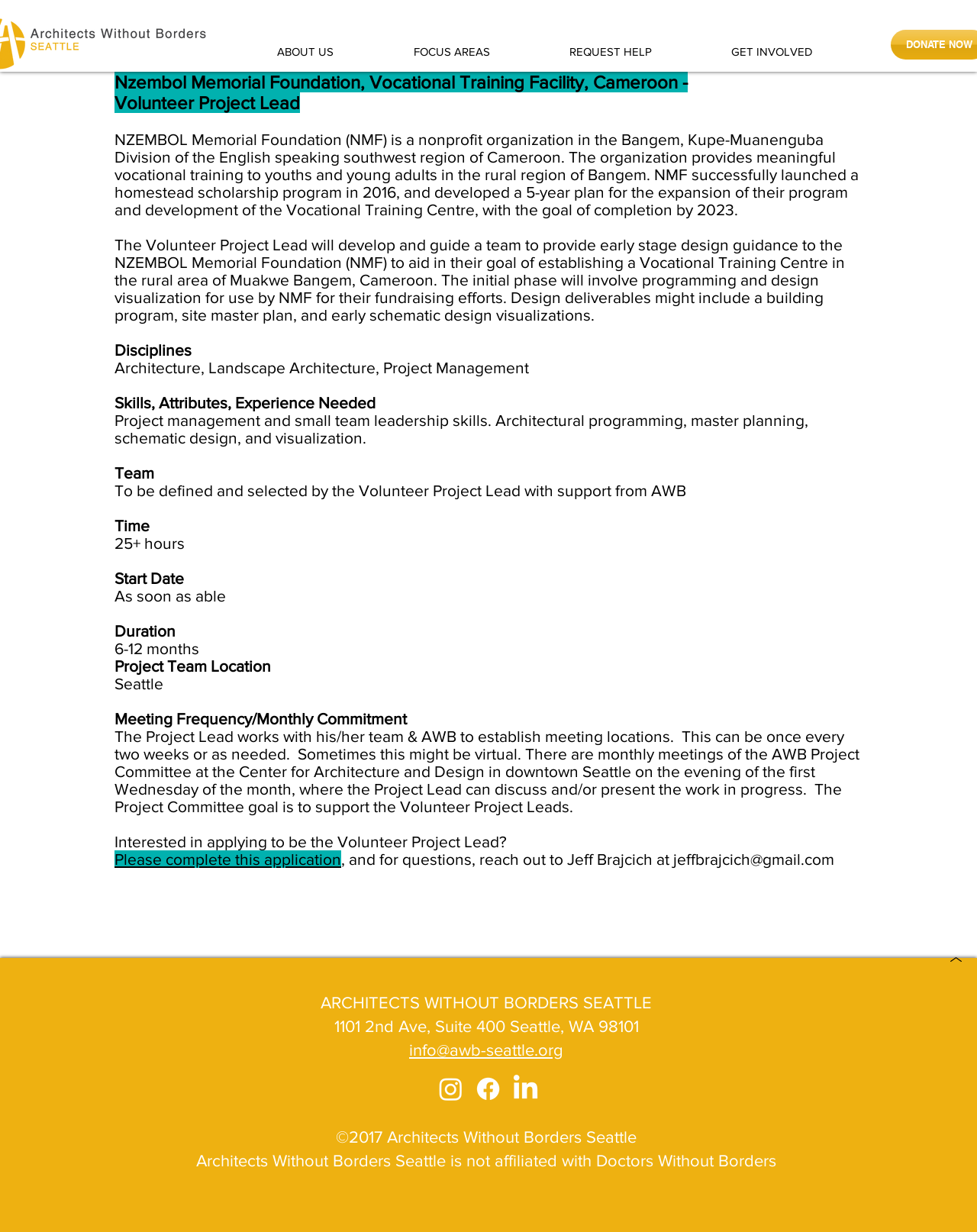What is the name of the organization providing vocational training?
From the image, provide a succinct answer in one word or a short phrase.

Nzembol Memorial Foundation